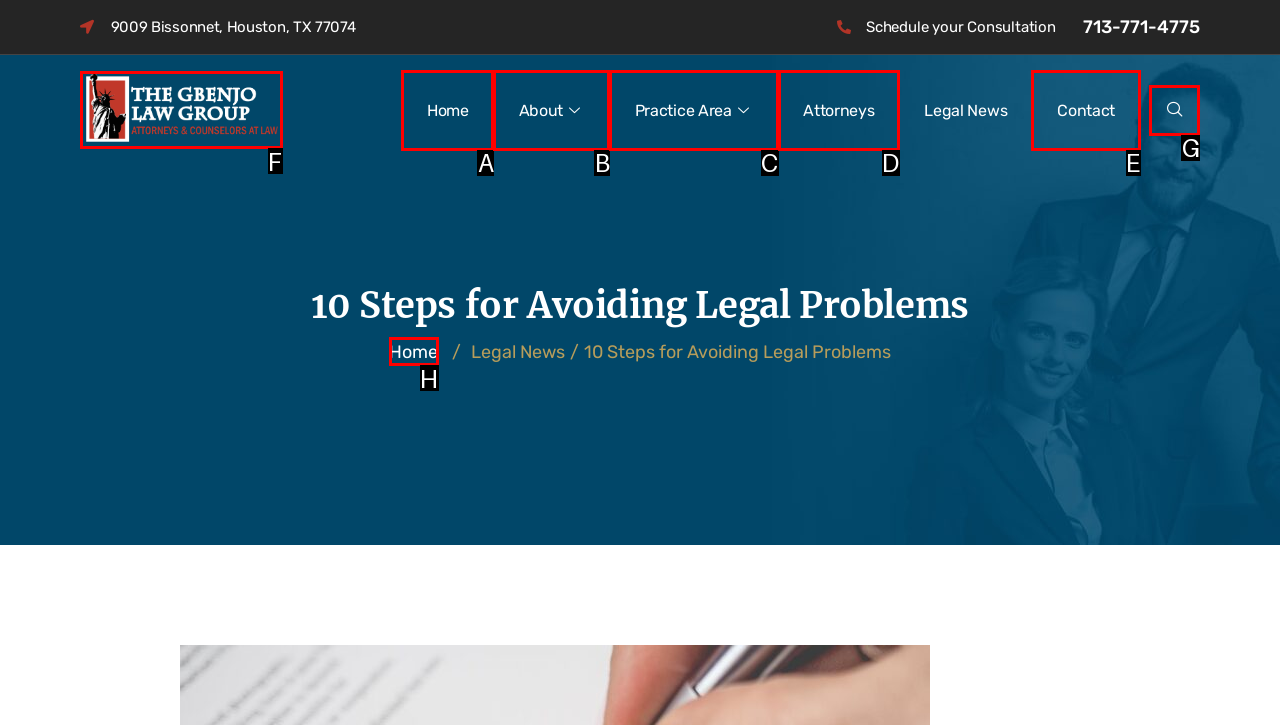Indicate the UI element to click to perform the task: Sign up for the newsletter. Reply with the letter corresponding to the chosen element.

None